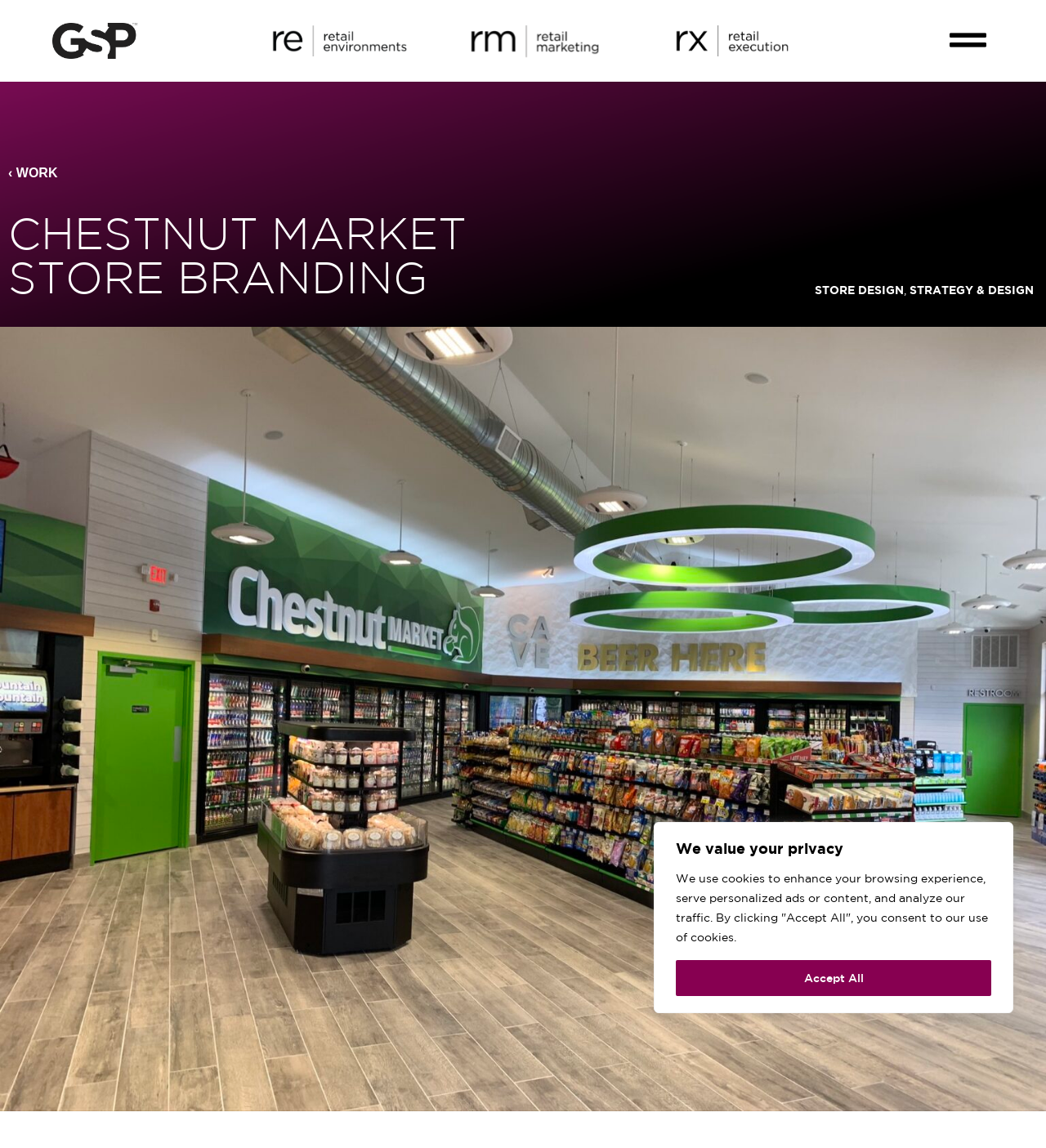Identify and provide the bounding box for the element described by: "info@lolawestromance.com".

None